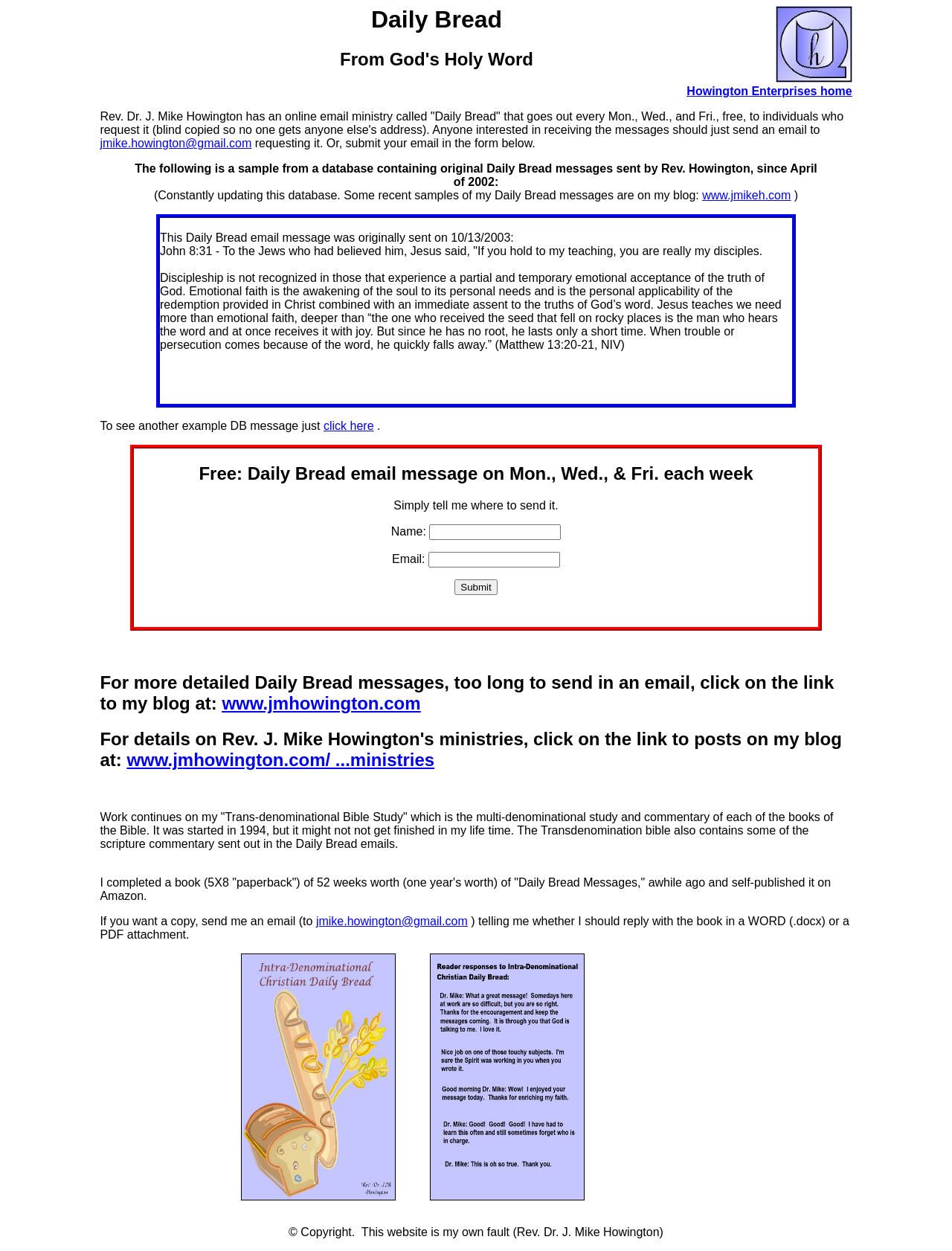Specify the bounding box coordinates of the area to click in order to follow the given instruction: "Click the 'click here' link to see another example DB message."

[0.34, 0.336, 0.393, 0.346]